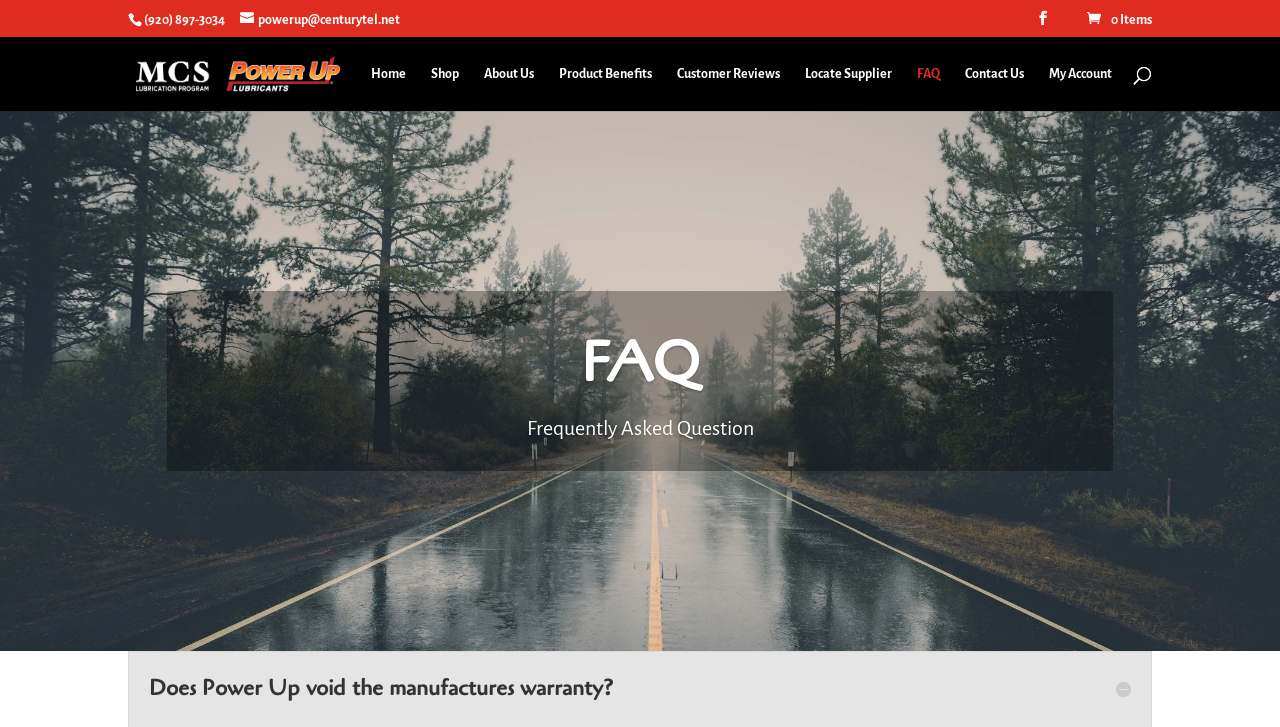What is the icon on the top-right corner of the webpage?
Please respond to the question thoroughly and include all relevant details.

I found the link element with the bounding box coordinates [0.809, 0.014, 0.82, 0.051], which contains the icon. The icon is represented by the Unicode character .